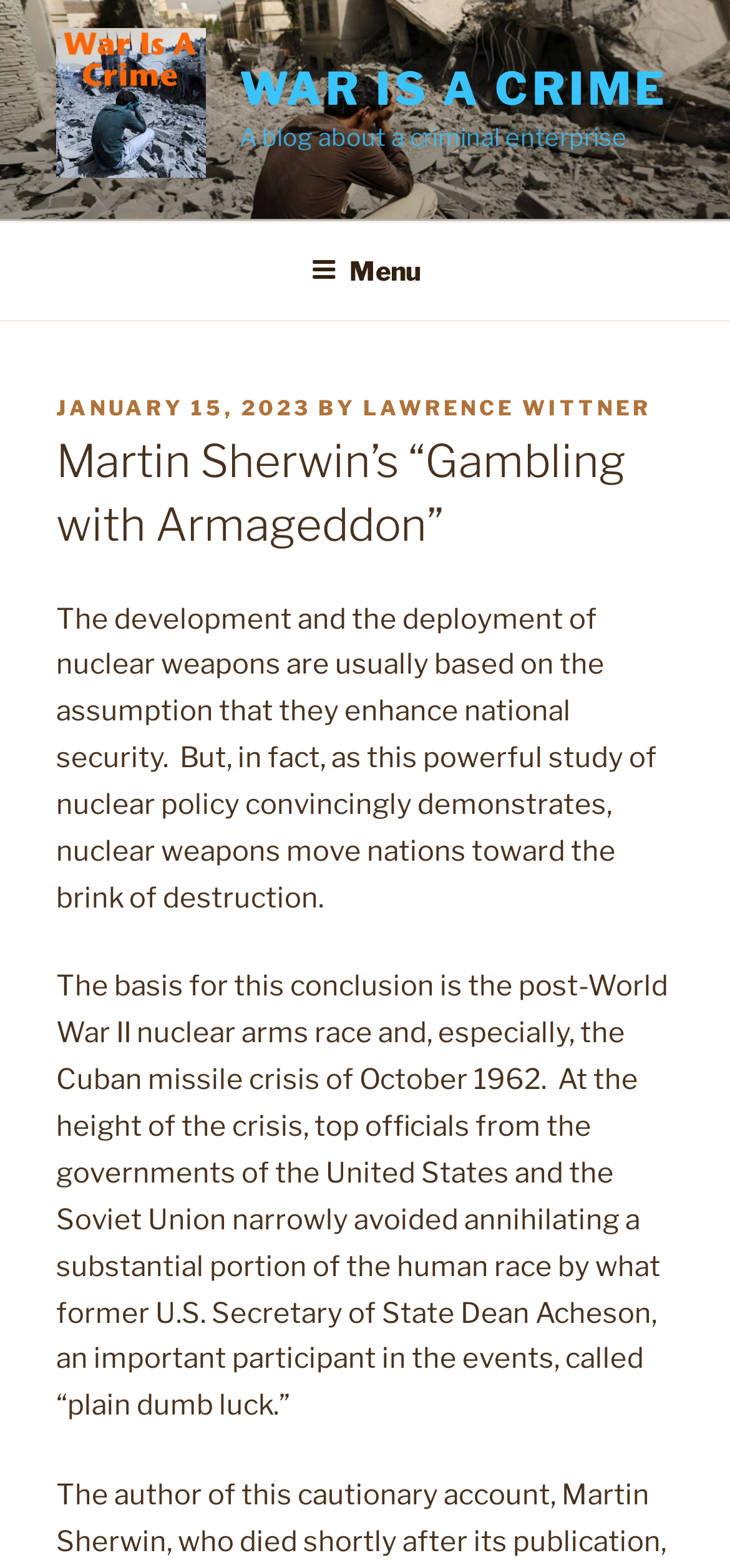Find the main header of the webpage and produce its text content.

Martin Sherwin’s “Gambling with Armageddon”